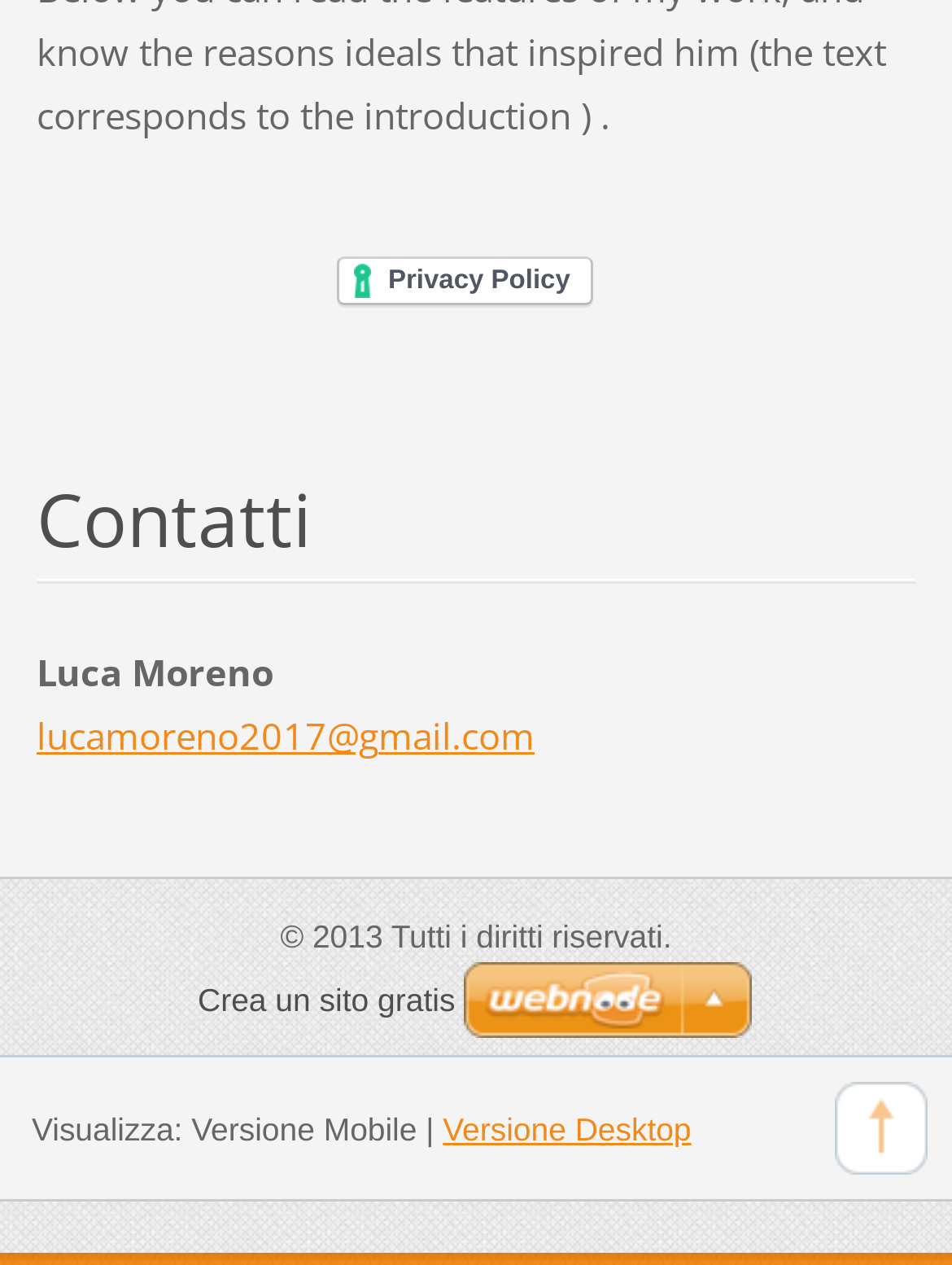What are the two versions of the website mentioned?
Please analyze the image and answer the question with as much detail as possible.

I found the options 'Versione Mobile' and 'Versione Desktop' on the webpage, which indicates that the website has two versions, one for mobile devices and one for desktop devices.